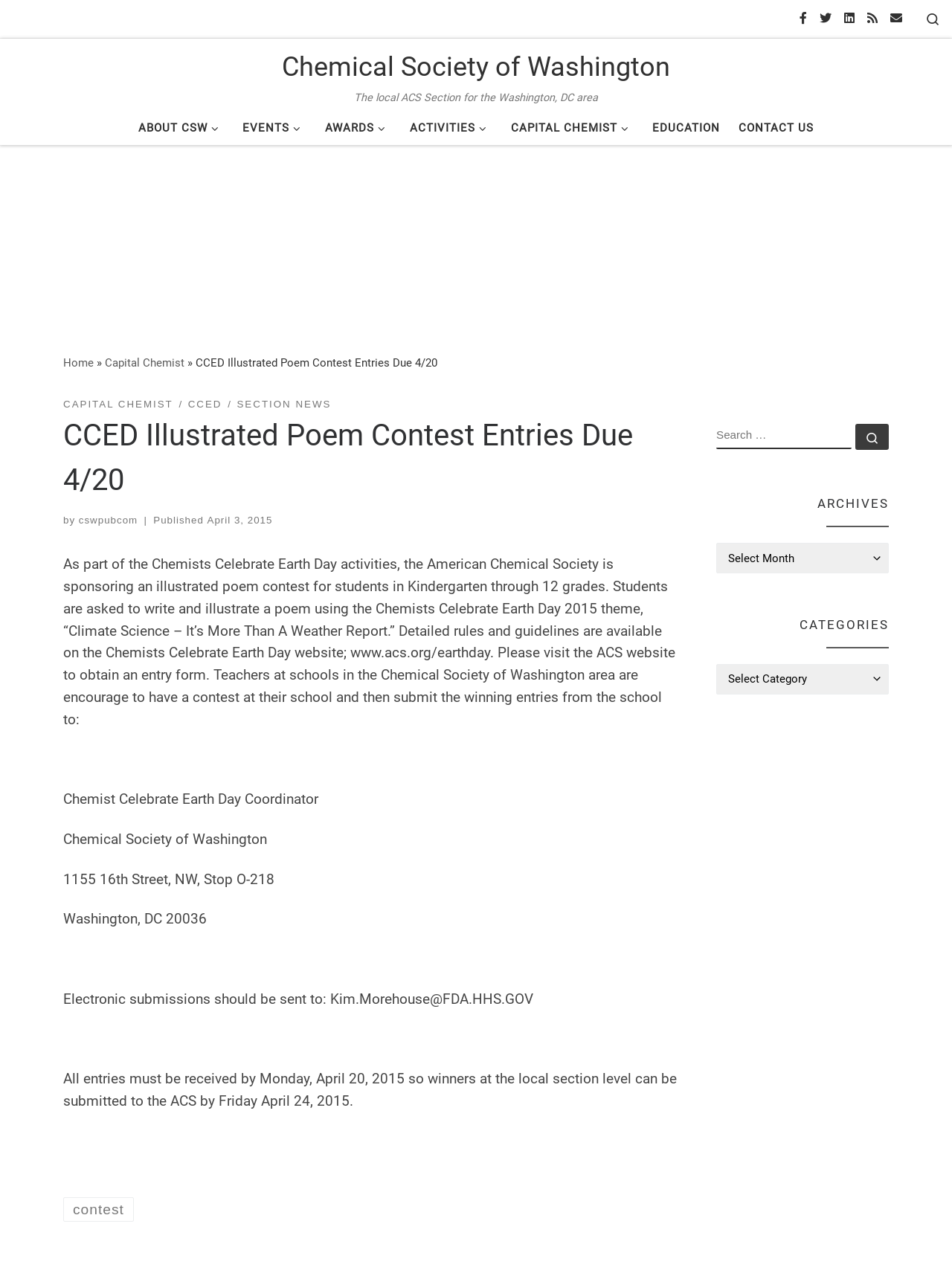Determine the bounding box coordinates of the region that needs to be clicked to achieve the task: "Search for something".

[0.959, 0.0, 1.0, 0.03]